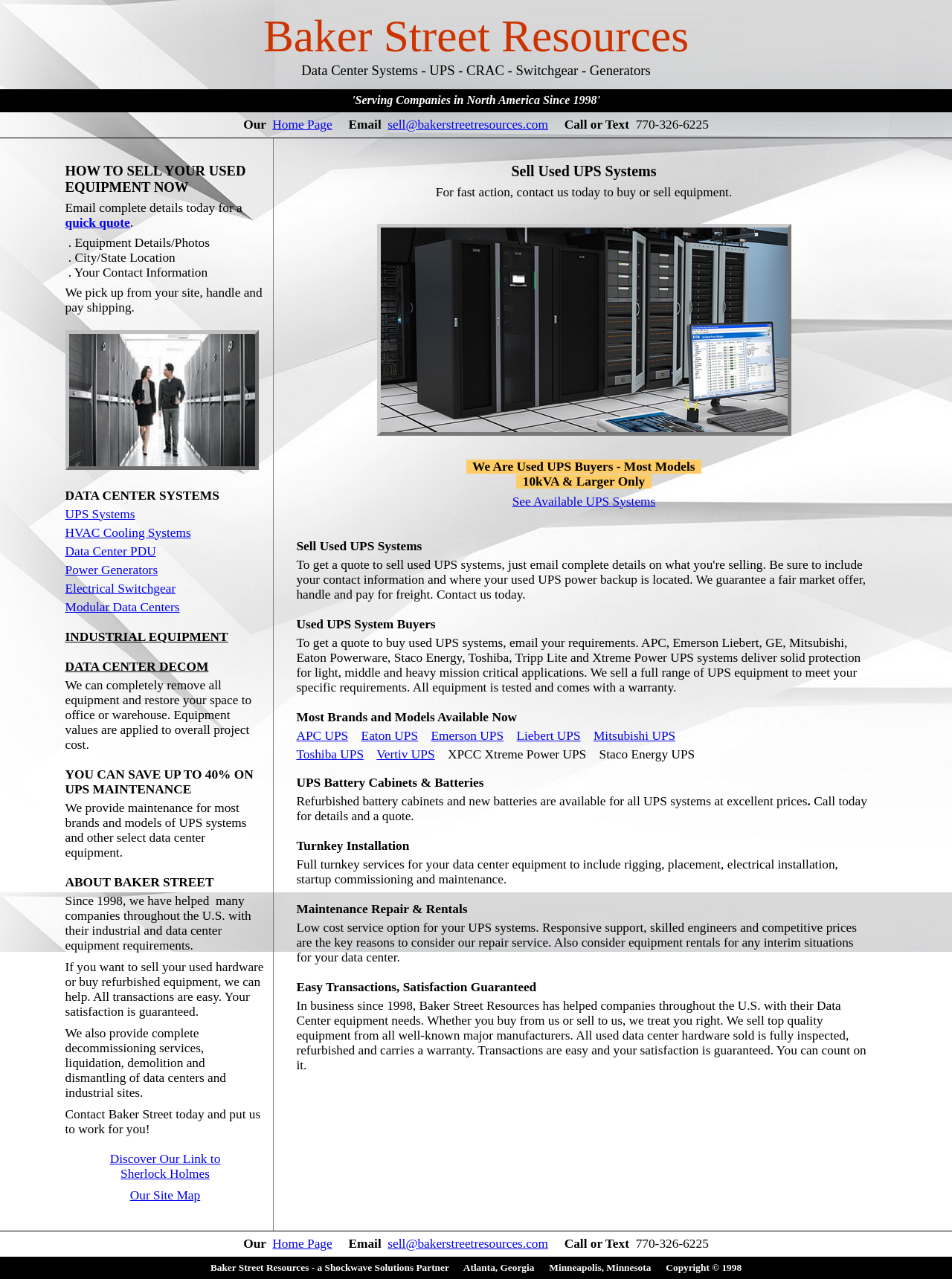Please determine the bounding box coordinates of the element to click in order to execute the following instruction: "Discover Our Link to Sherlock Holmes". The coordinates should be four float numbers between 0 and 1, specified as [left, top, right, bottom].

[0.115, 0.9, 0.232, 0.923]